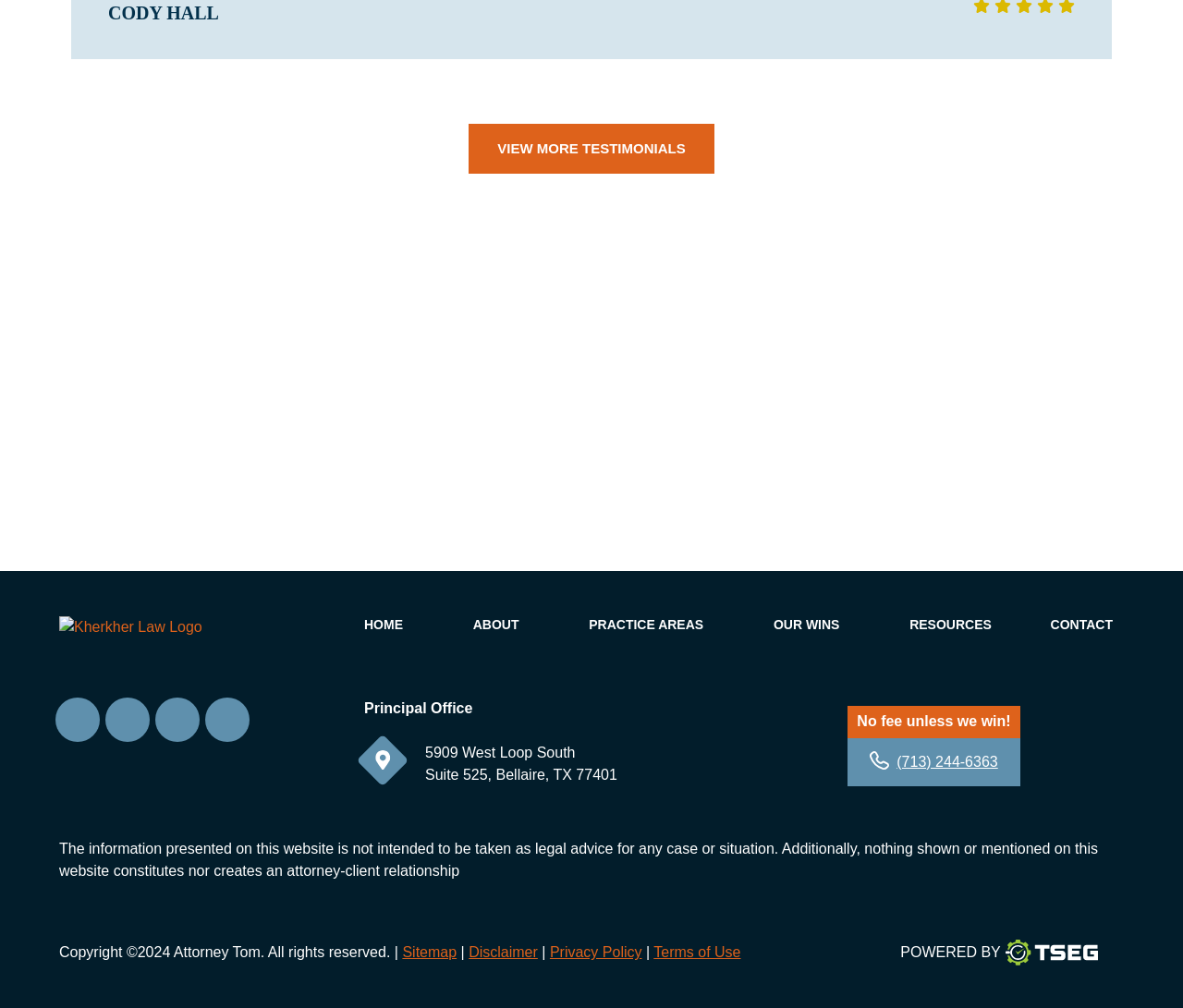Respond to the following question with a brief word or phrase:
What is the address of the principal office?

5909 West Loop South, Suite 525, Bellaire, TX 77401